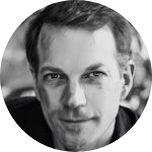Describe the image with as much detail as possible.

The image features a circular portrait of a man with a confident expression. He has a short hairstyle and is captured in a close-up, suggesting a professional demeanor. This individual is associated with insights on vaping, as indicated by the surrounding content discussing his extensive background in addiction treatment and counseling, as well as his transition from smoking to vaping. The image likely serves as an avatar for the author, Jeffrey Buckley, who aims to provide informed perspectives on vaping amidst prevalent misinformation.